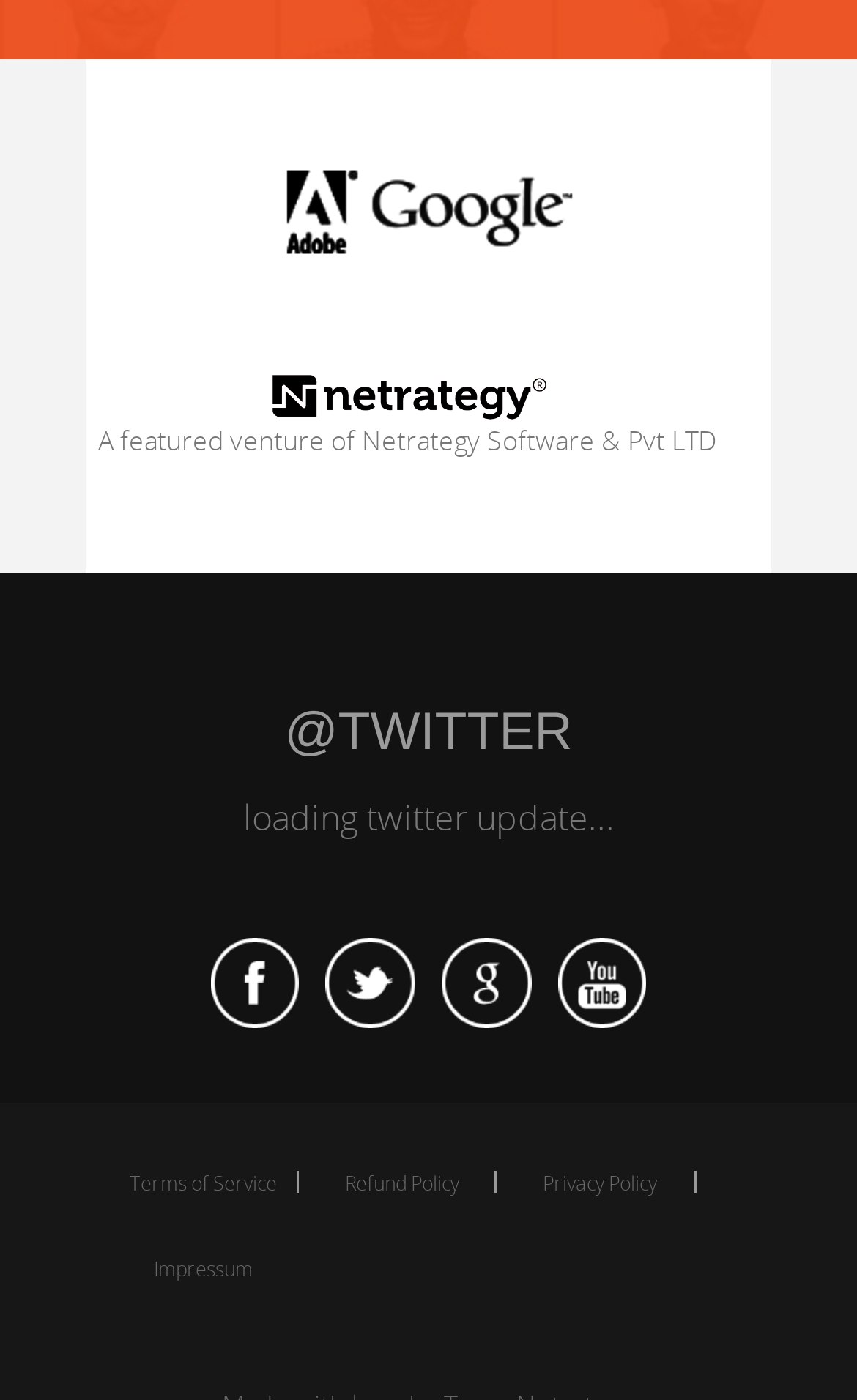Given the description of the UI element: "Terms of Service", predict the bounding box coordinates in the form of [left, top, right, bottom], with each value being a float between 0 and 1.

[0.138, 0.83, 0.349, 0.86]